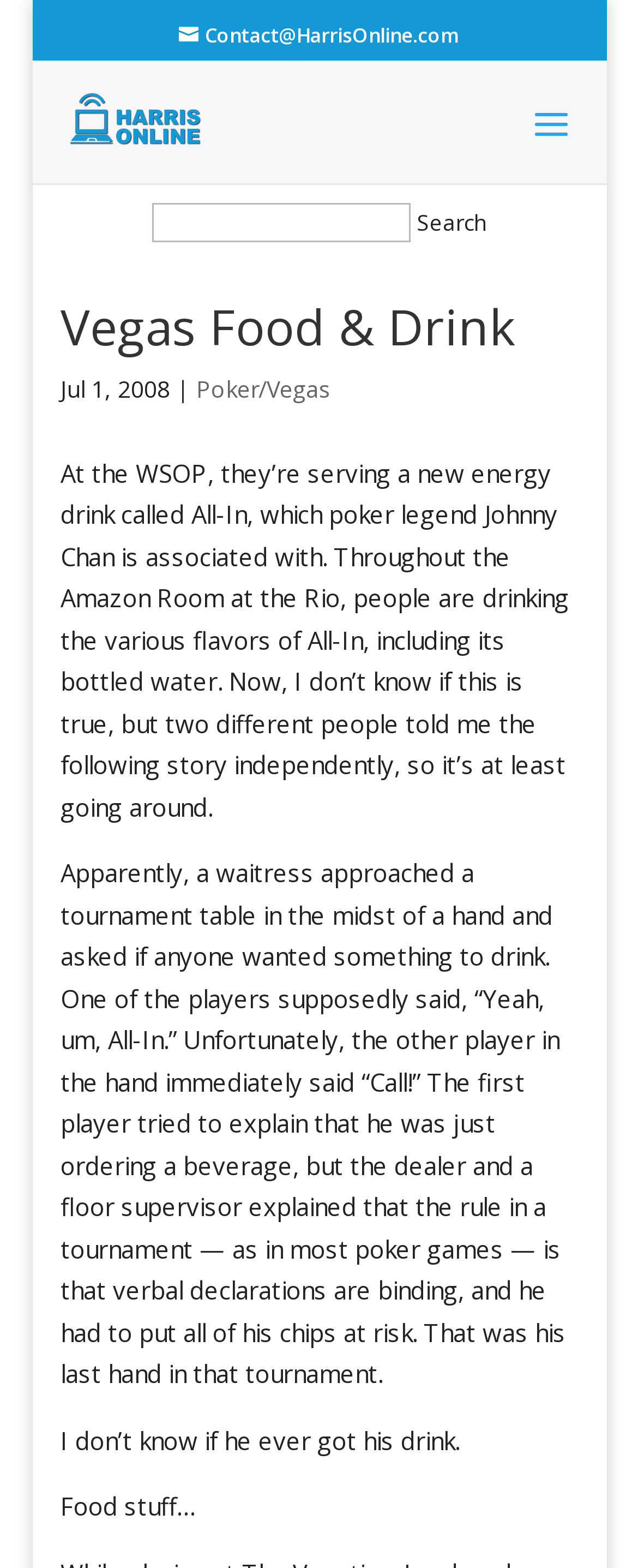Please respond to the question using a single word or phrase:
What is the contact email?

Contact@HarrisOnline.com